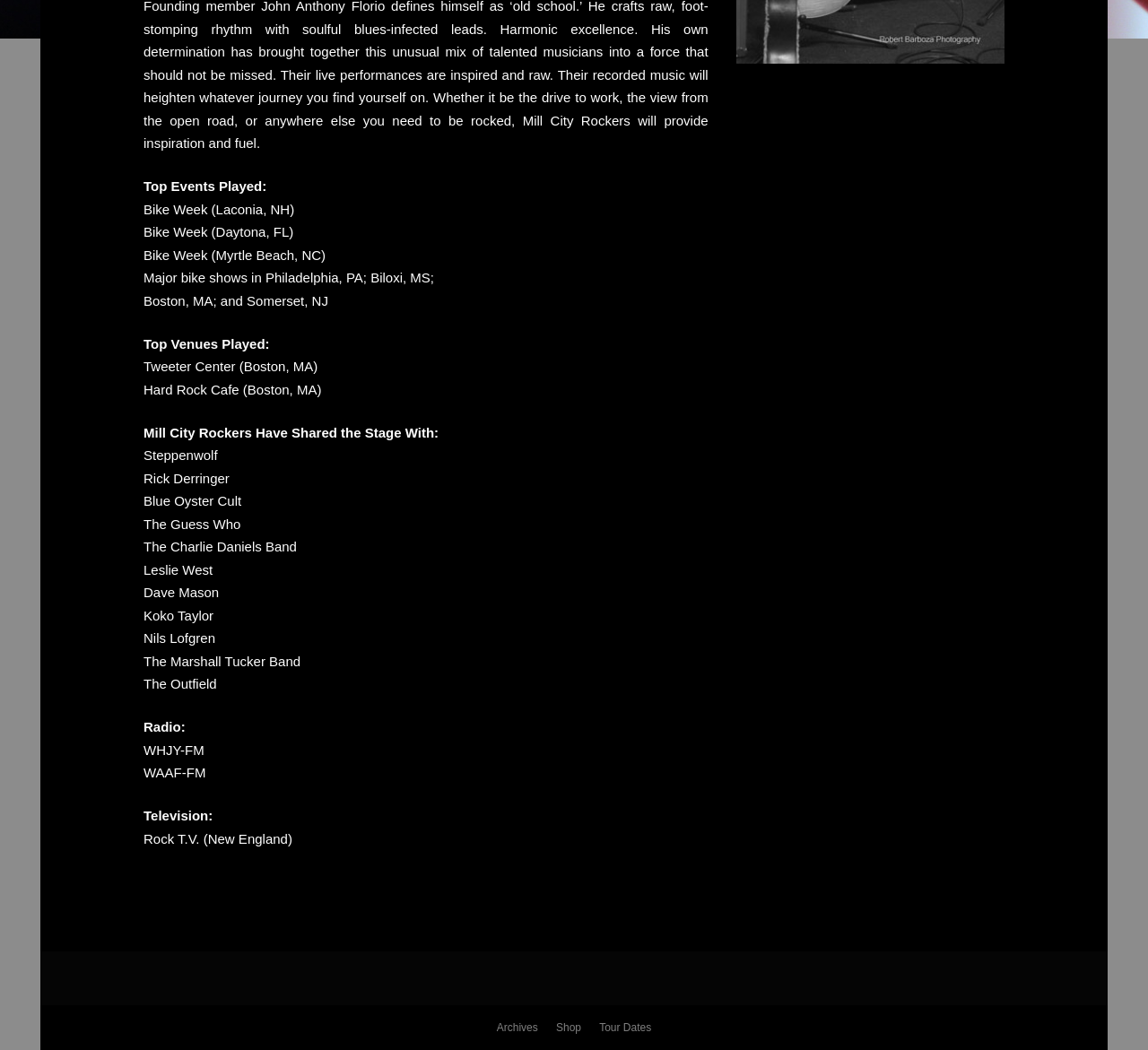Which venue in Boston, MA has the band played at?
Can you provide an in-depth and detailed response to the question?

The webpage lists 'Tweeter Center (Boston, MA)' as one of the top venues played, indicating that the band has performed at the Tweeter Center in Boston, MA.